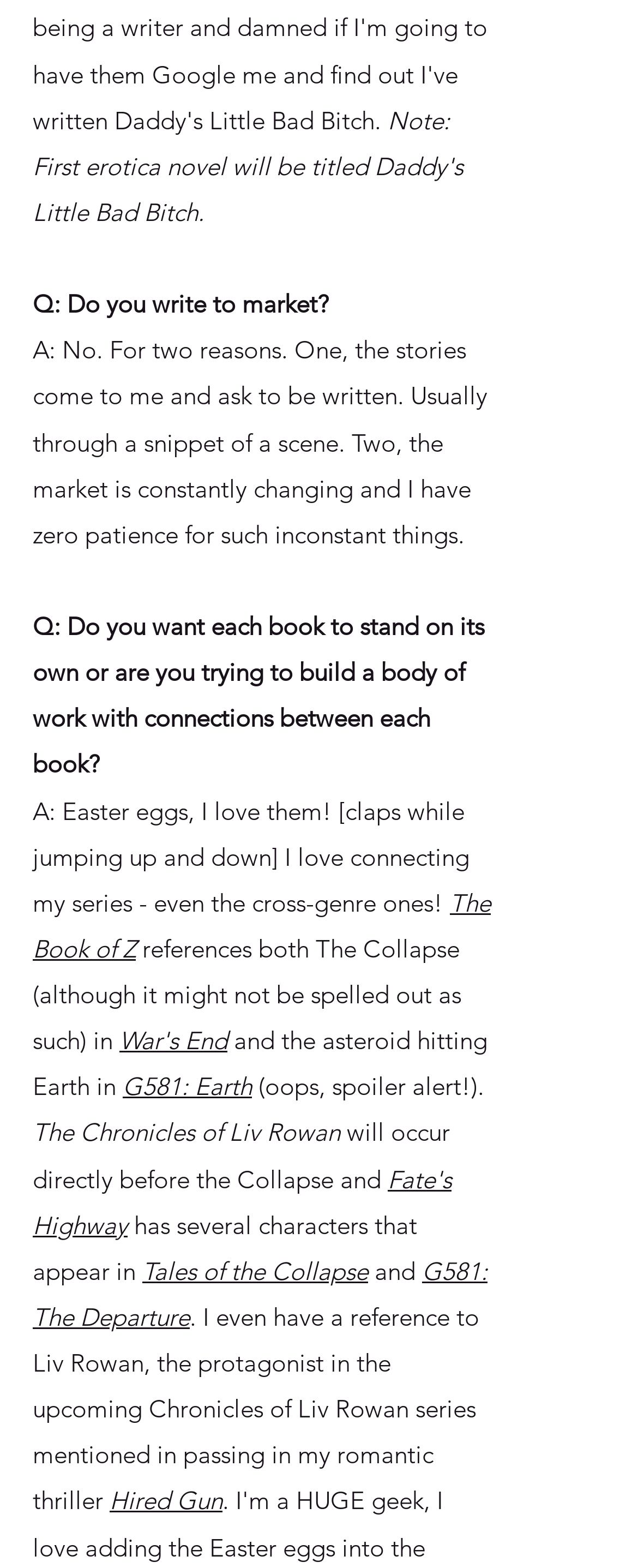What is the genre of 'Hired Gun'?
Refer to the image and provide a concise answer in one word or phrase.

Romantic thriller